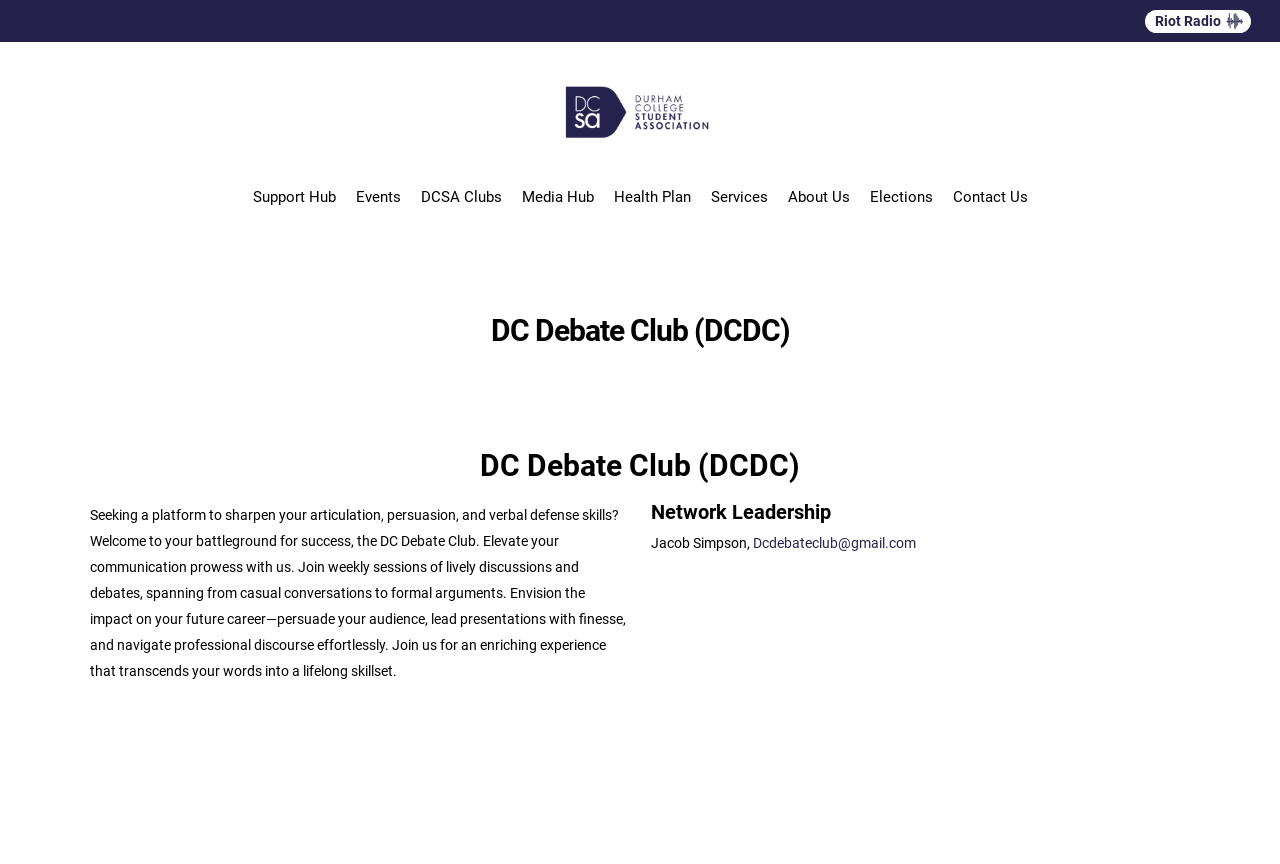Locate the bounding box coordinates of the clickable region to complete the following instruction: "Get information about Covid."

[0.487, 0.302, 0.643, 0.333]